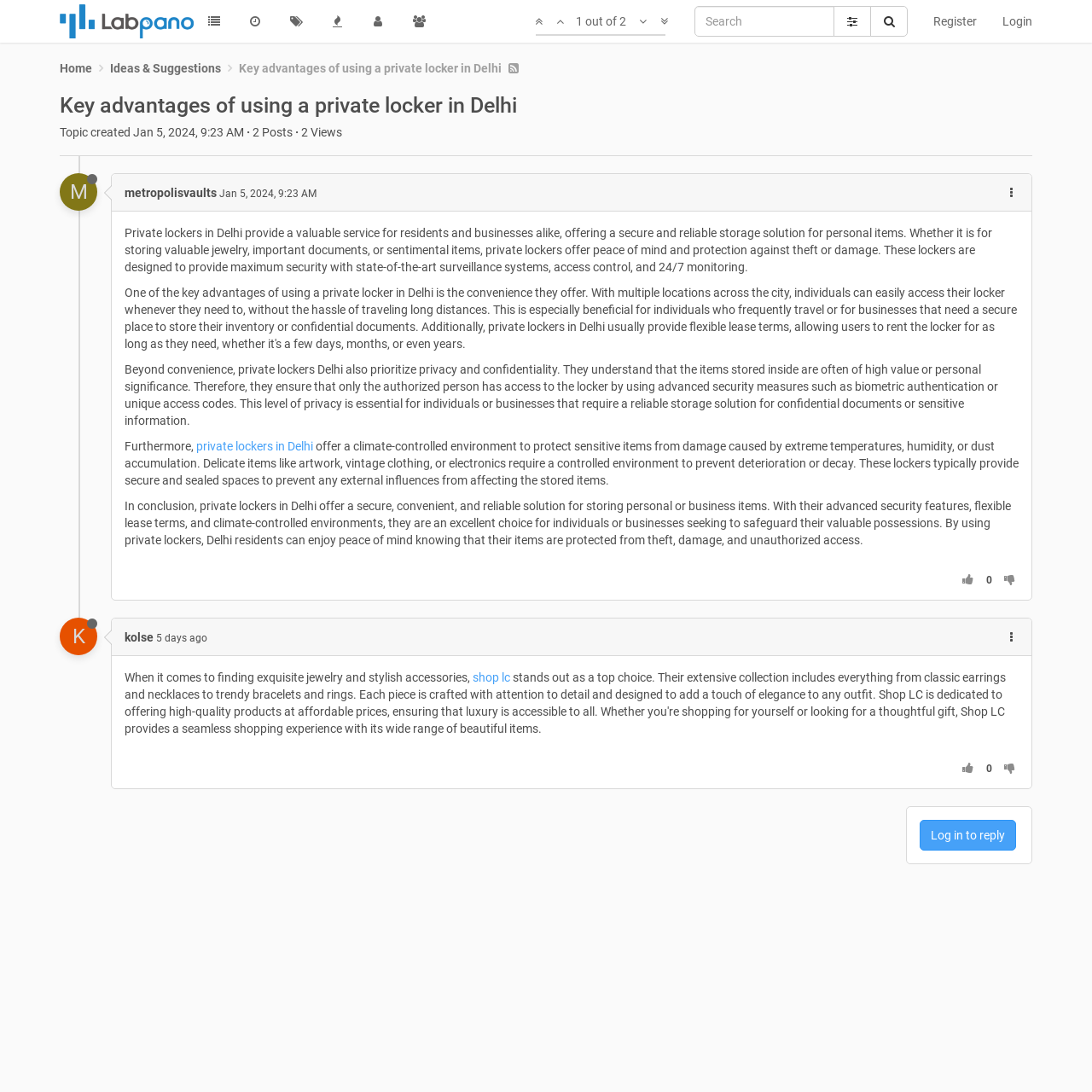Please locate the bounding box coordinates of the element that should be clicked to complete the given instruction: "Follow Us on Facebook".

None